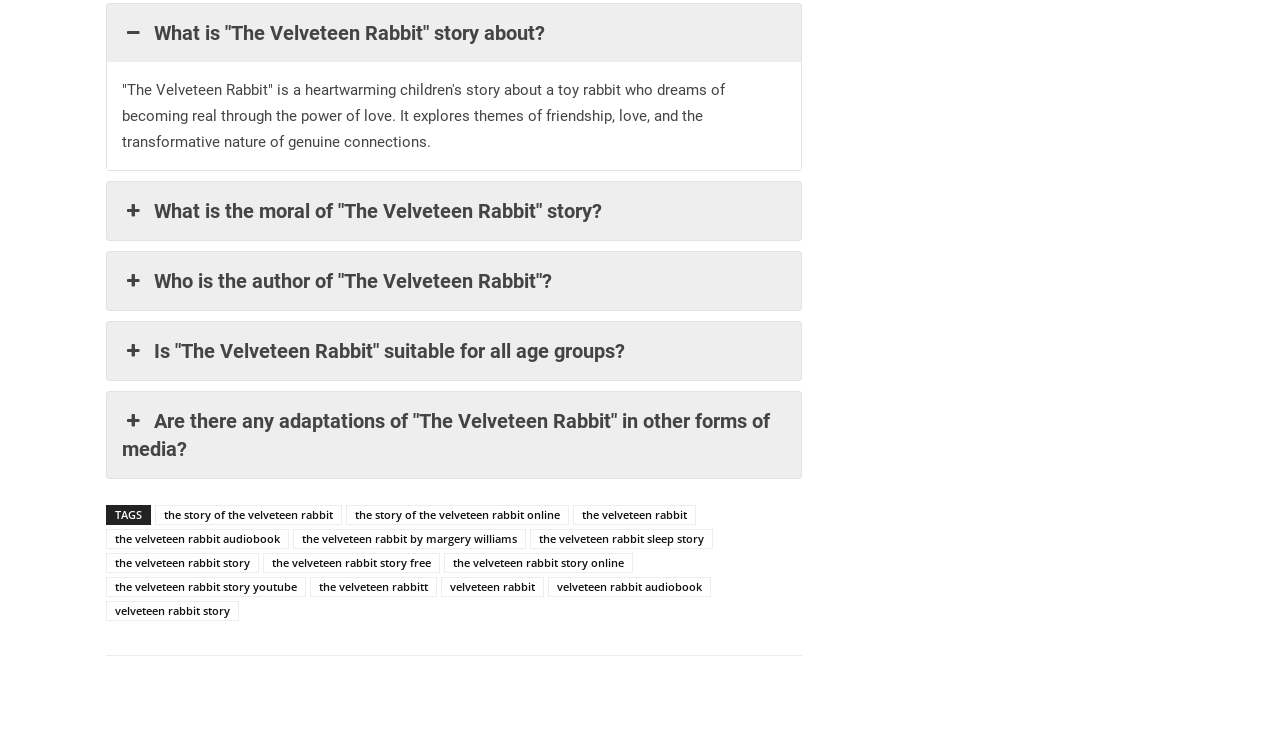Who is the author of 'The Velveteen Rabbit'? Refer to the image and provide a one-word or short phrase answer.

Margery Williams